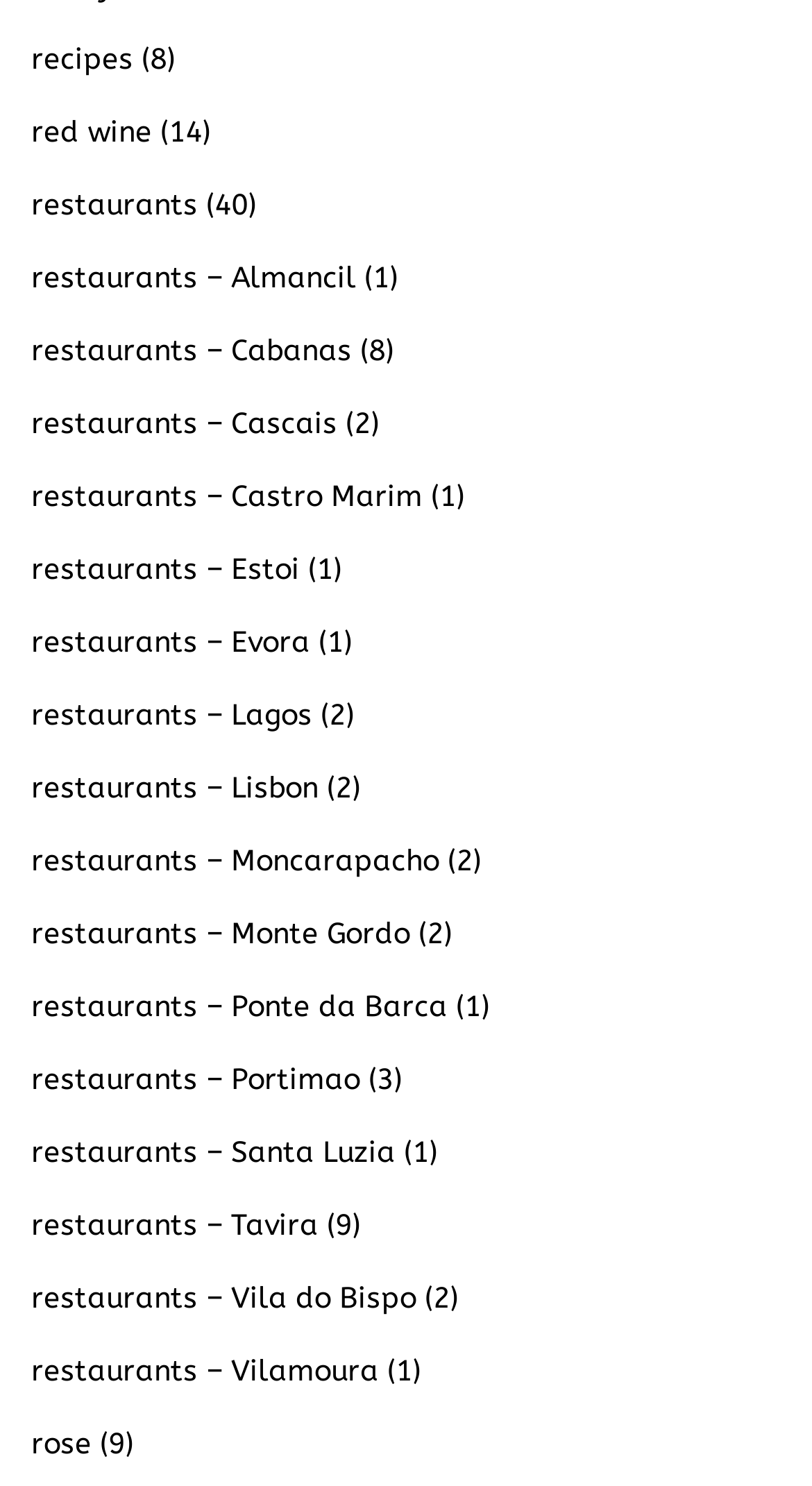What is the last link on the webpage?
Use the image to answer the question with a single word or phrase.

rose